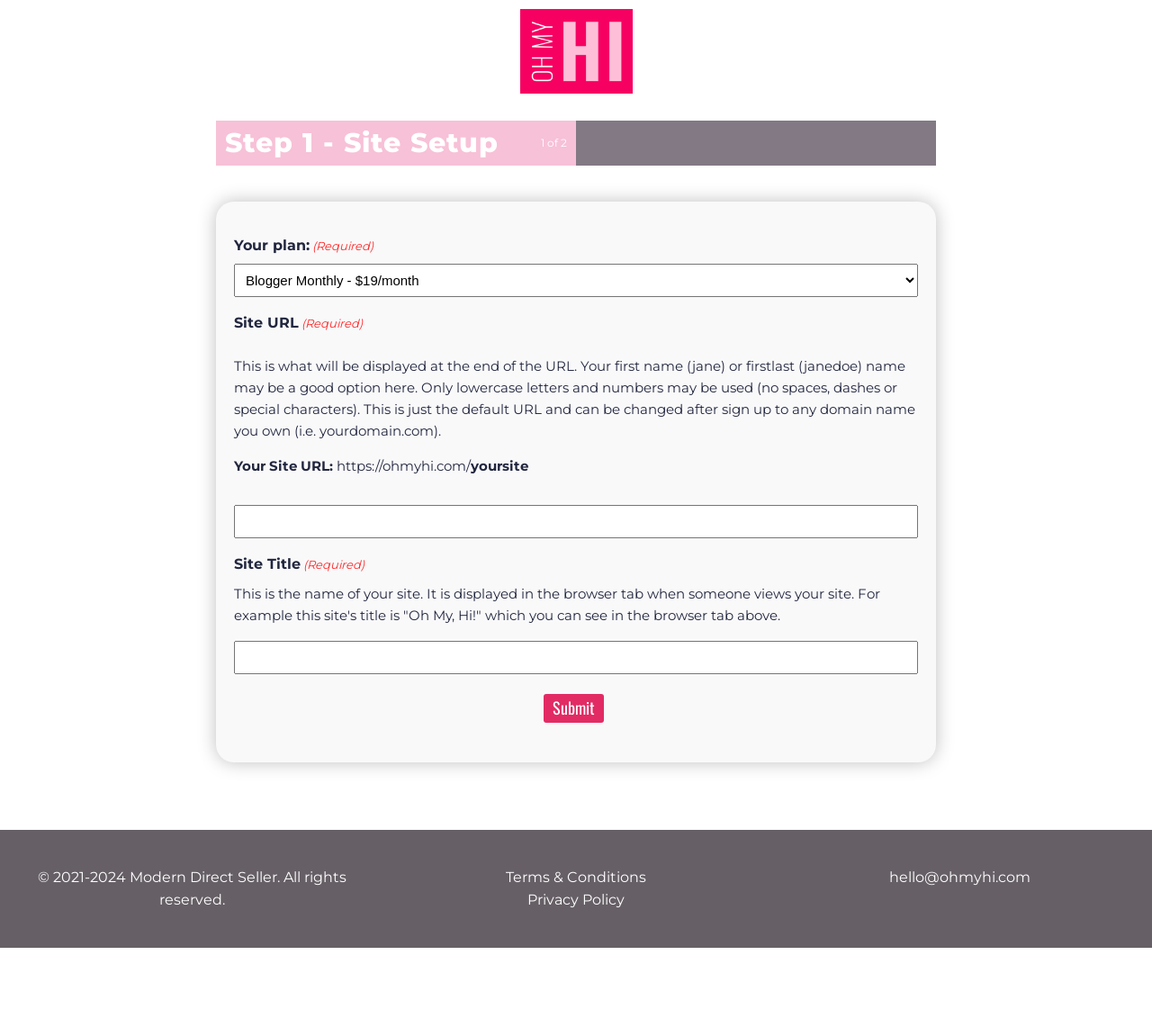What is the current step in the site setup process? From the image, respond with a single word or brief phrase.

Step 1